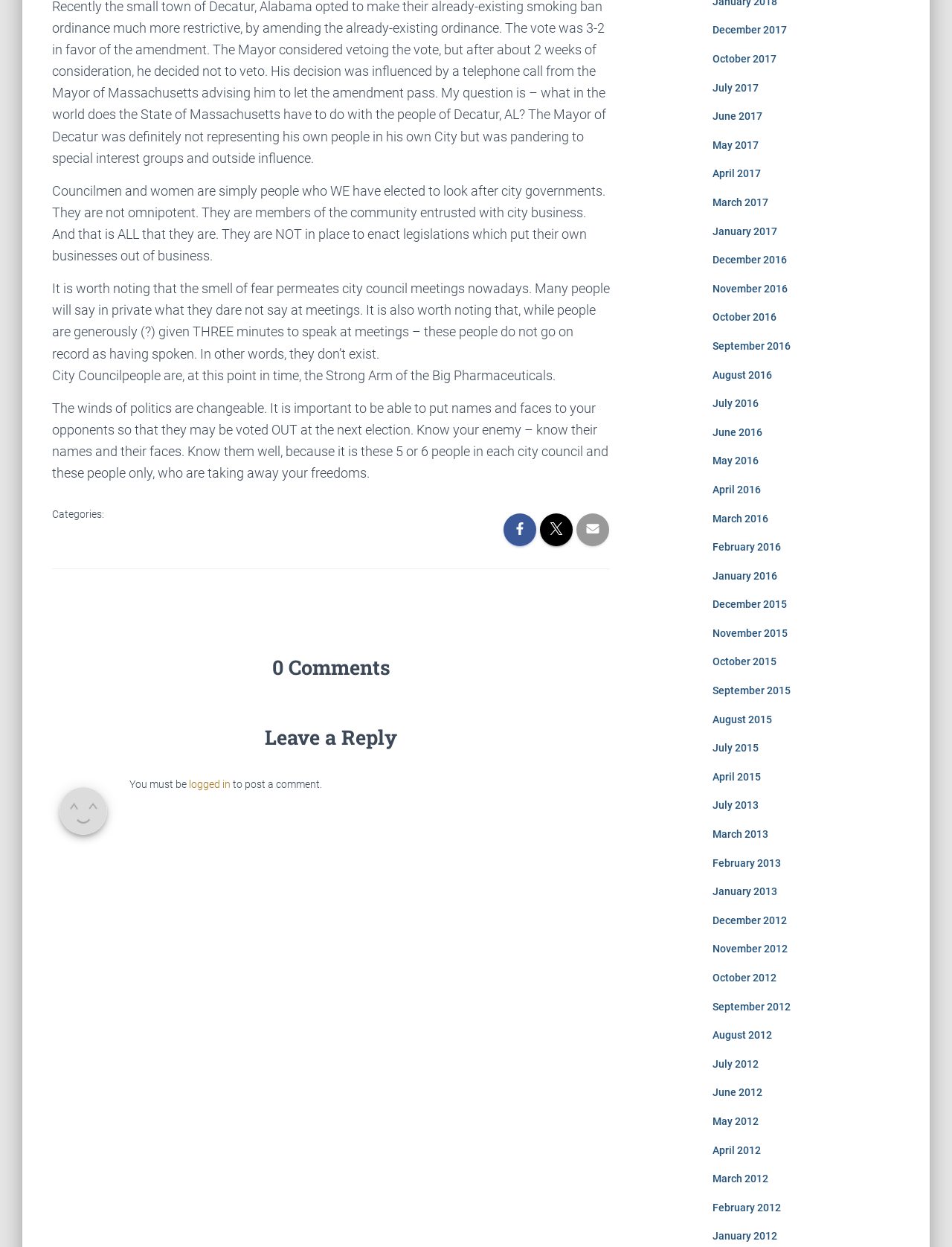Return the bounding box coordinates of the UI element that corresponds to this description: "December 2015". The coordinates must be given as four float numbers in the range of 0 and 1, [left, top, right, bottom].

[0.748, 0.48, 0.826, 0.489]